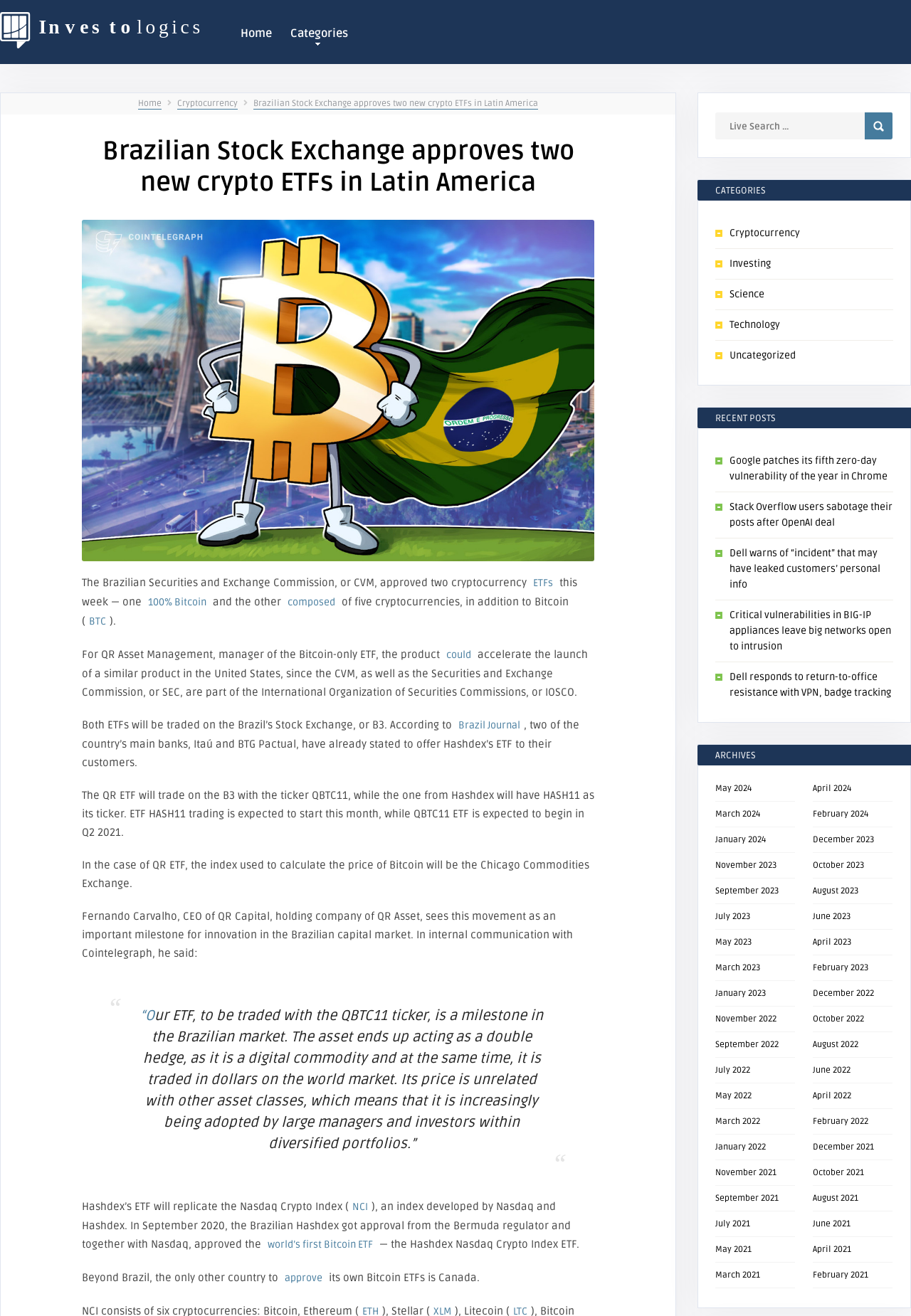Offer an in-depth caption of the entire webpage.

This webpage is about the Brazilian Stock Exchange approving two new crypto ETFs in Latin America. At the top, there is a logo of Investologics, a website that provides news and information on investments and finance. Below the logo, there are several links to different sections of the website, including "Home", "Categories", and a search bar.

The main article is divided into several paragraphs, with headings and subheadings. The article discusses the approval of two cryptocurrency ETFs by the Brazilian Securities and Exchange Commission, and how this move is expected to accelerate the launch of similar products in the United States. The ETFs will be traded on the Brazil Stock Exchange, and two of the country's main banks, Itaú and BTG Pactual, have already stated that they will offer the ETFs to their customers.

The article also quotes Fernando Carvalho, CEO of QR Capital, who sees this move as an important milestone for innovation in the Brazilian capital market. Additionally, the article mentions that Hashdex's ETF will replicate the Nasdaq Crypto Index, an index developed by Nasdaq and Hashdex.

On the right side of the webpage, there are several sections, including "Categories", "Recent Posts", and "Archives". The "Categories" section lists several categories, including "Cryptocurrency", "Investing", "Science", and "Technology". The "Recent Posts" section lists several recent articles, including "Google patches its fifth zero-day vulnerability of the year in Chrome" and "Stack Overflow users sabotage their posts after OpenAI deal". The "Archives" section lists several months, from May 2024 to July 2022, with links to articles from each month.